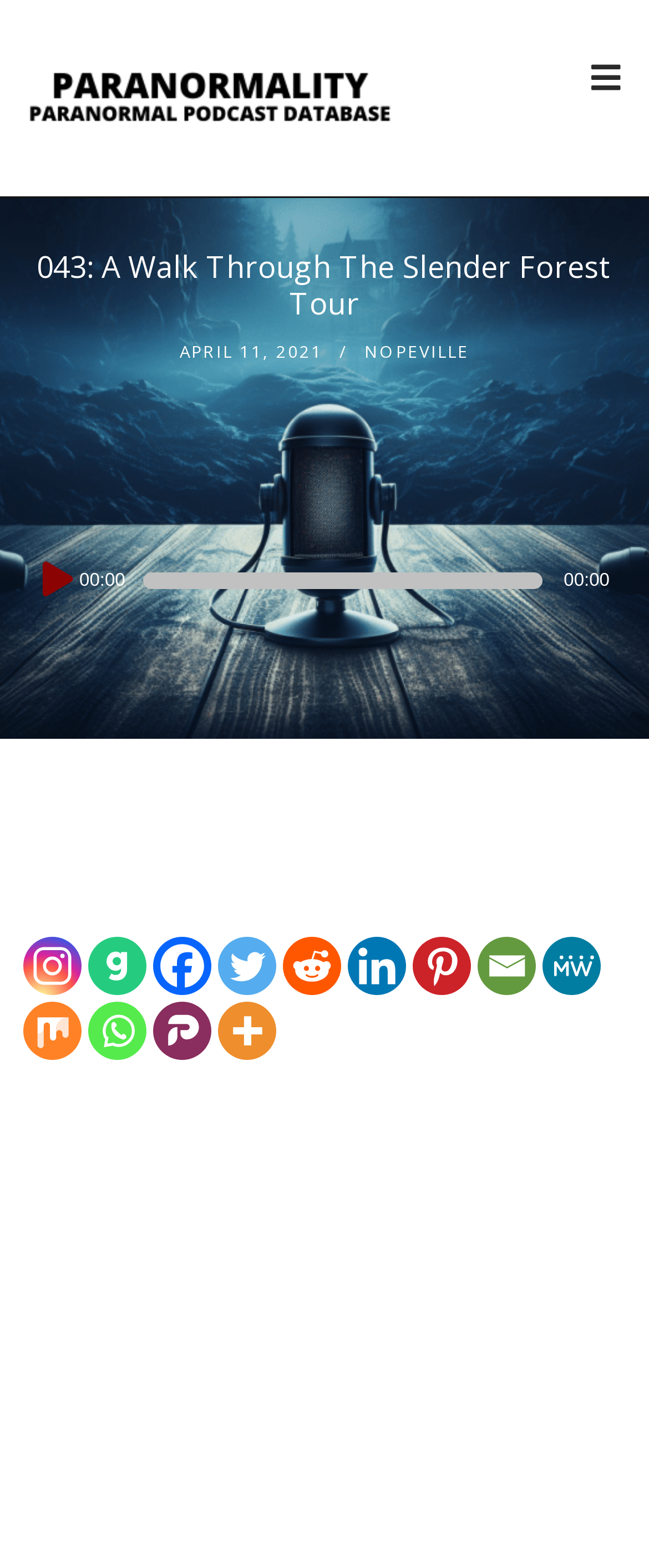What is the date of the podcast?
Provide a comprehensive and detailed answer to the question.

The date of the podcast can be found in the StaticText element below the heading, which says 'APRIL 11, 2021'.